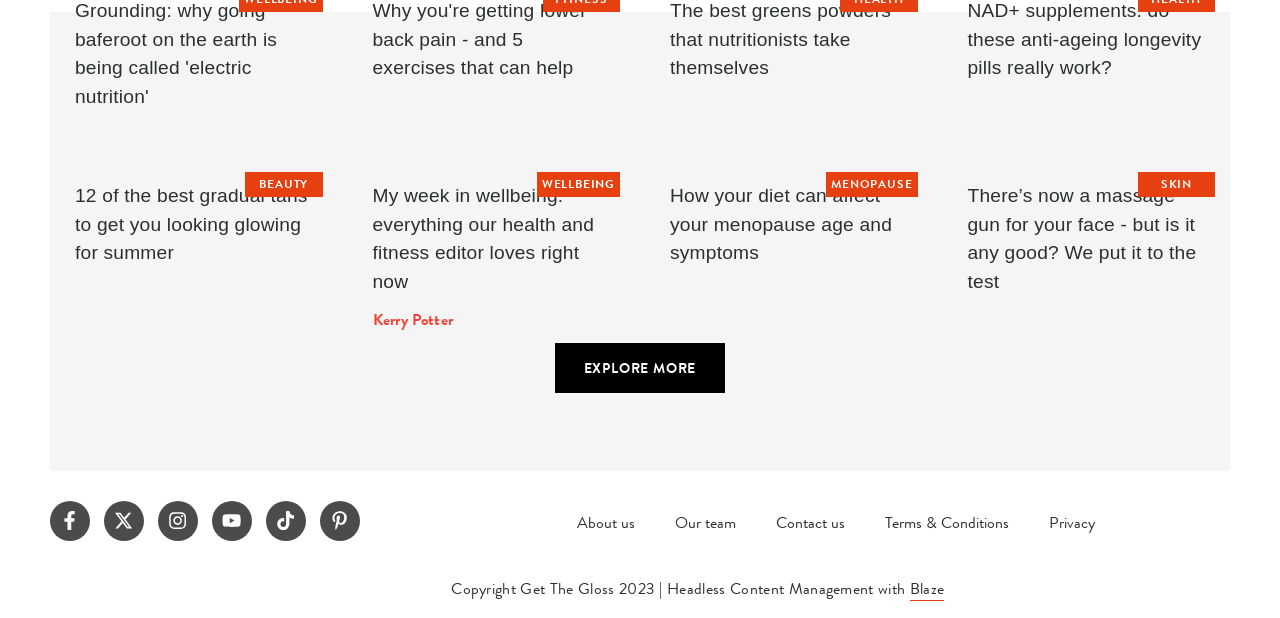Locate the bounding box coordinates of the UI element described by: "About us". Provide the coordinates as four float numbers between 0 and 1, formatted as [left, top, right, bottom].

[0.45, 0.827, 0.496, 0.865]